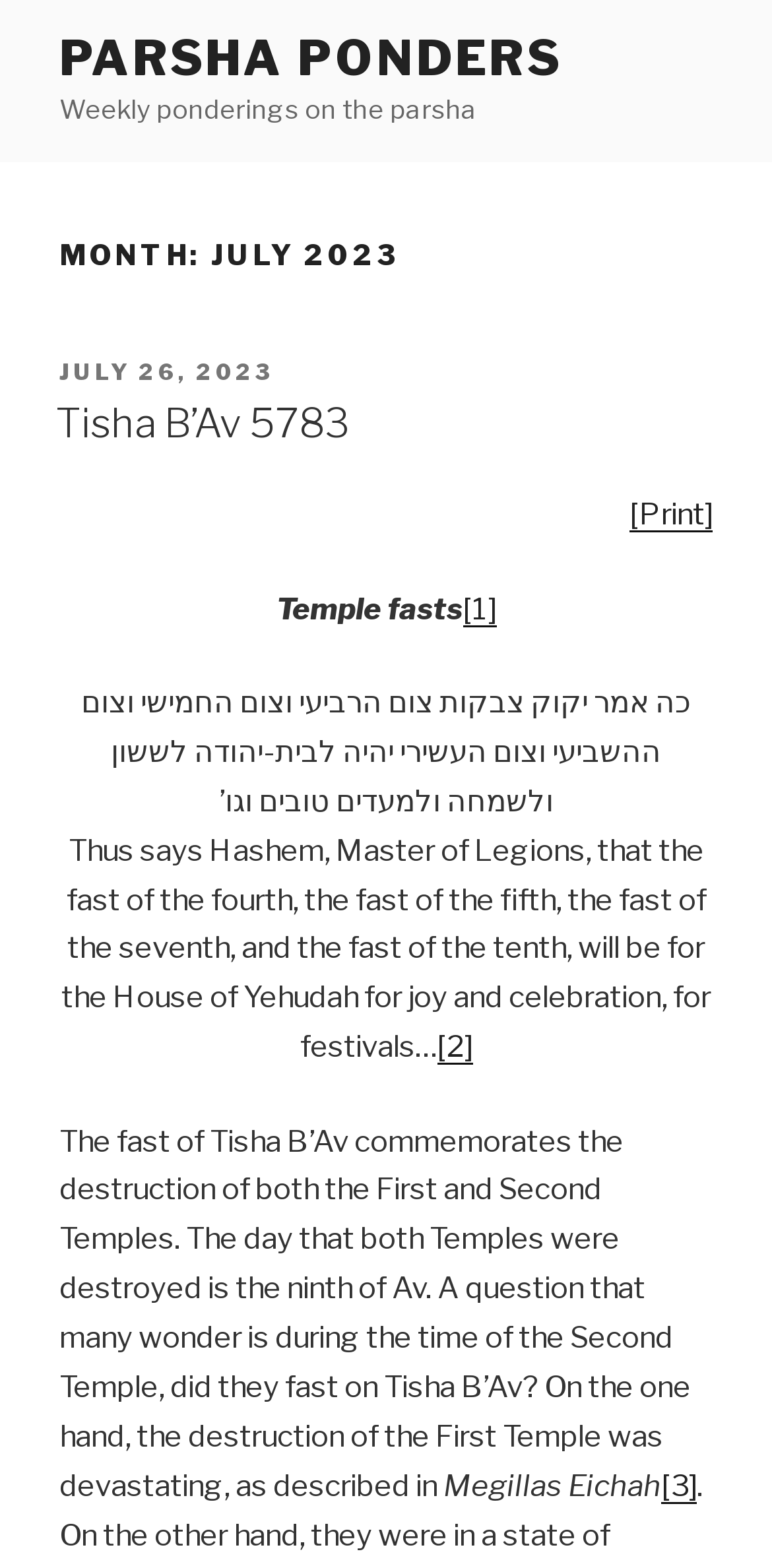How many Hebrew texts are there in the main content?
Please respond to the question with a detailed and well-explained answer.

I counted the number of Hebrew texts in the main content by examining the elements with Hebrew characters and found 2 Hebrew texts, including 'כה אמר יקוק צבקות צום הרביעי וצום החמישי וצום ההשביעי וצום העשירי יהיה לבית-יהודה לששון ולשמחה ולמעדים טובים וגו’' and 'Megillas Eichah'.